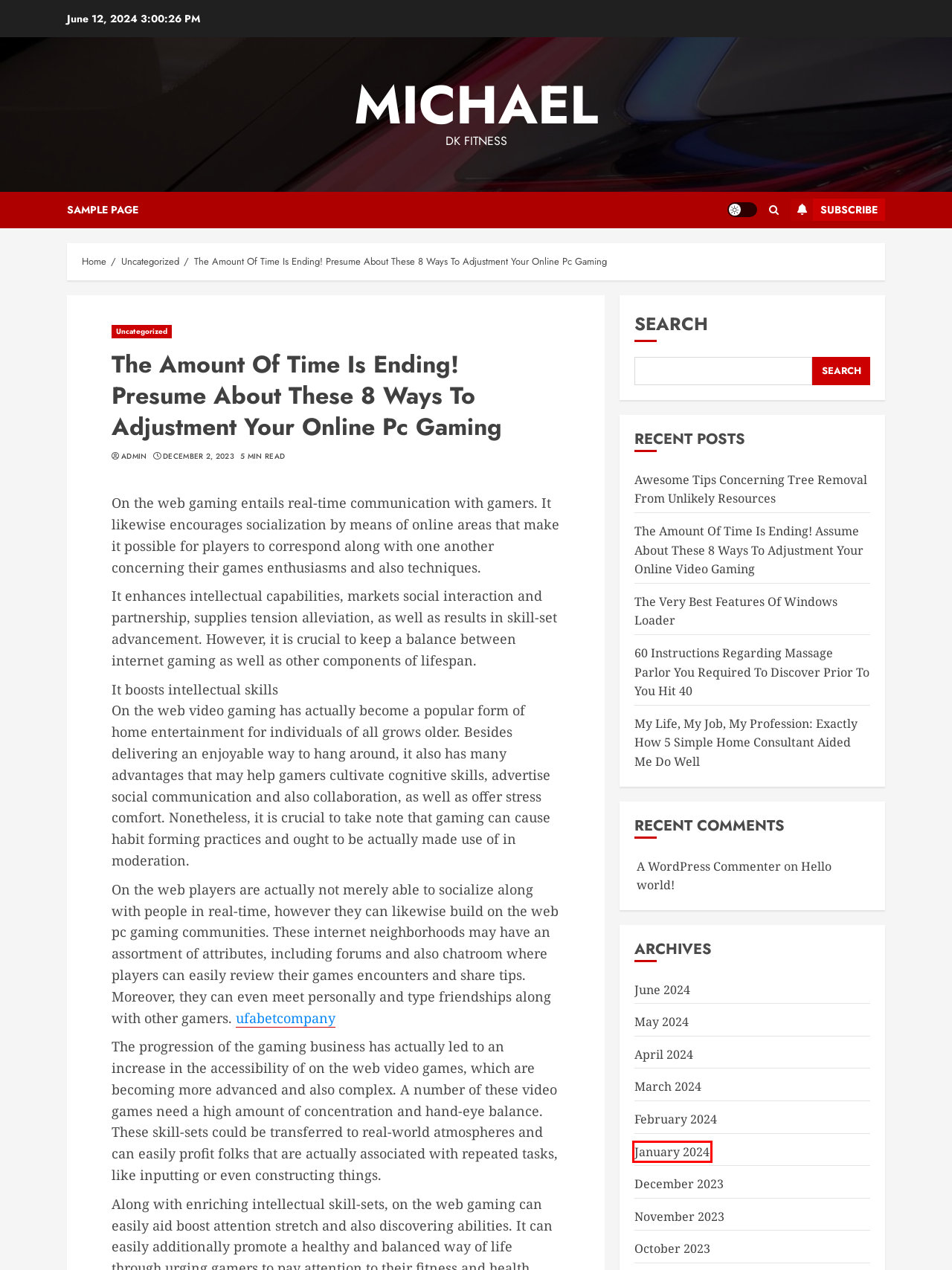Examine the screenshot of a webpage featuring a red bounding box and identify the best matching webpage description for the new page that results from clicking the element within the box. Here are the options:
A. Blog Tool, Publishing Platform, and CMS – WordPress.org
B. April 2024 – michael
C. March 2024 – michael
D. December 2023 – michael
E. May 2024 – michael
F. admin – michael
G. January 2024 – michael
H. February 2024 – michael

G